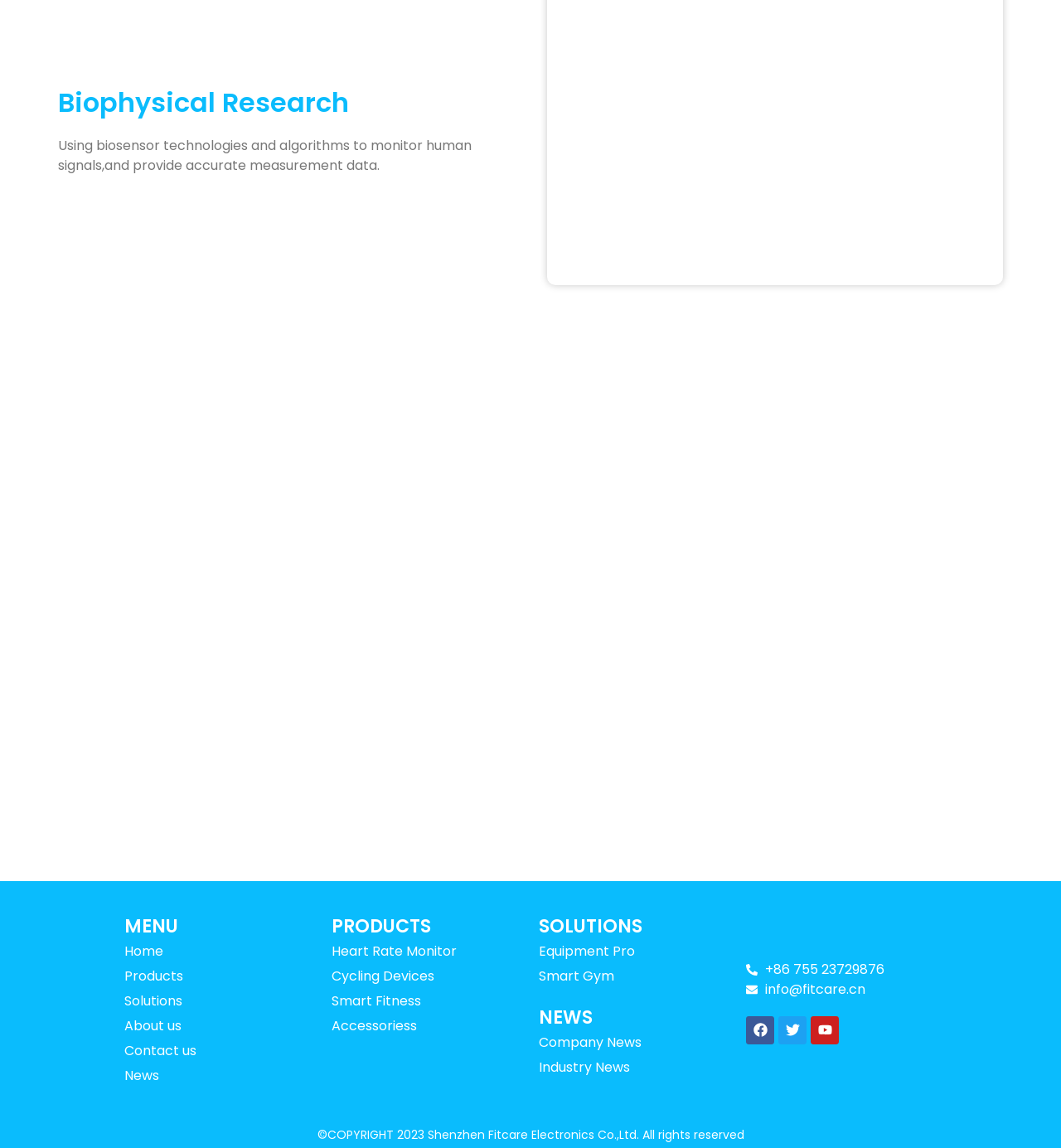Bounding box coordinates are specified in the format (top-left x, top-left y, bottom-right x, bottom-right y). All values are floating point numbers bounded between 0 and 1. Please provide the bounding box coordinate of the region this sentence describes: Future of Food

None